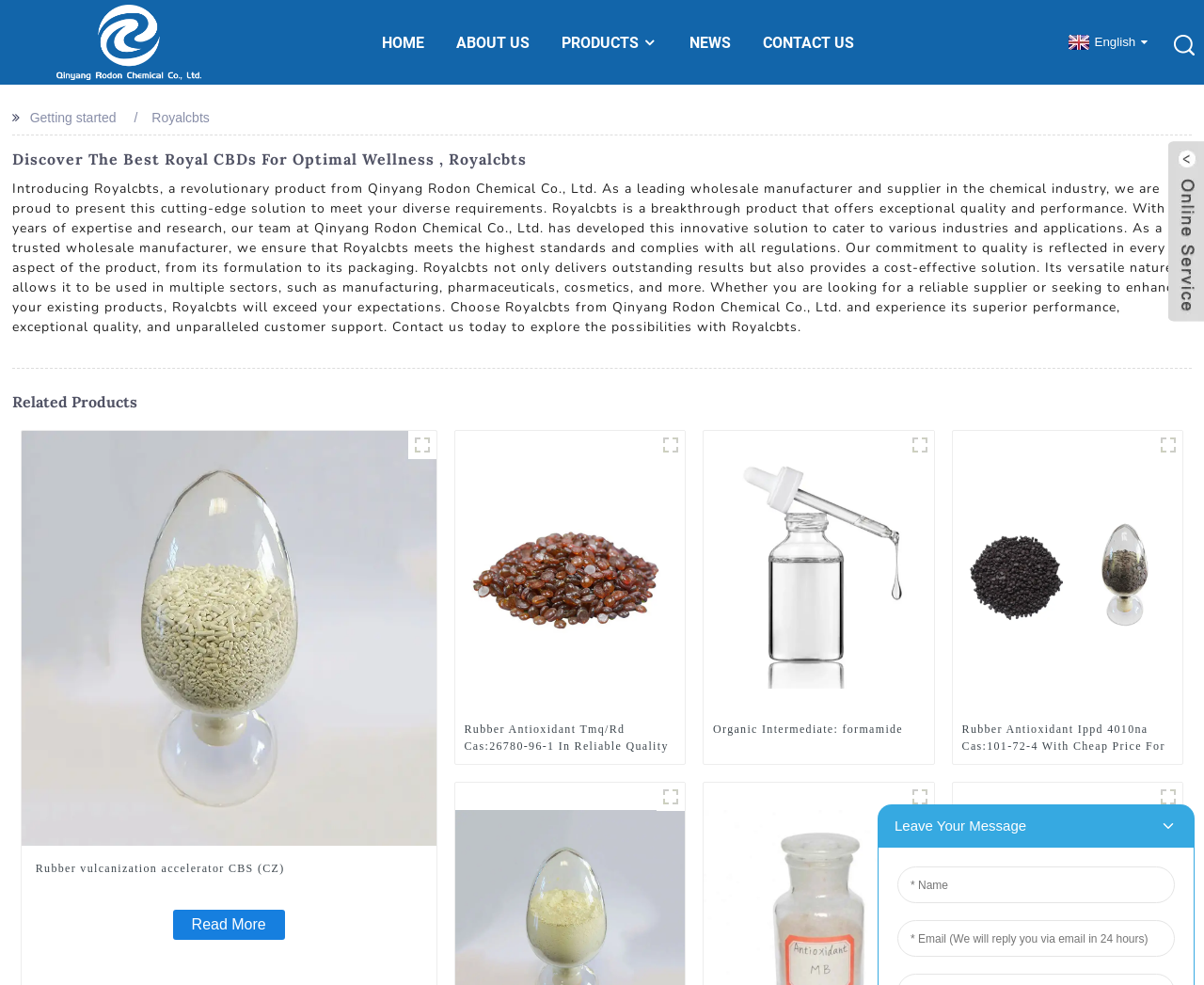Please find the bounding box for the UI component described as follows: "News".

[0.573, 0.021, 0.607, 0.064]